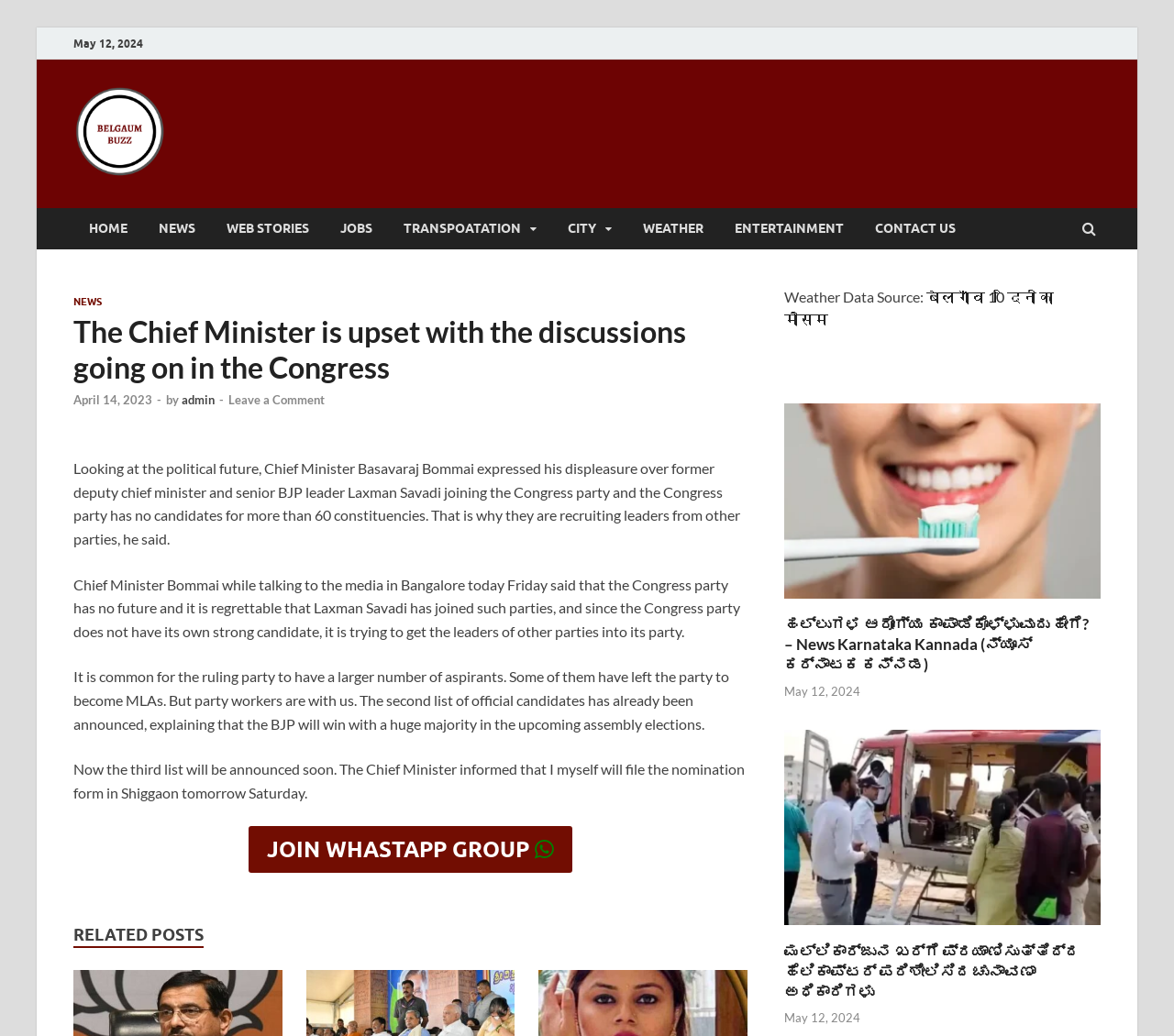Please identify the bounding box coordinates of the element that needs to be clicked to perform the following instruction: "Click the 'BOOK AN APPOINTMENT NOW' link".

None